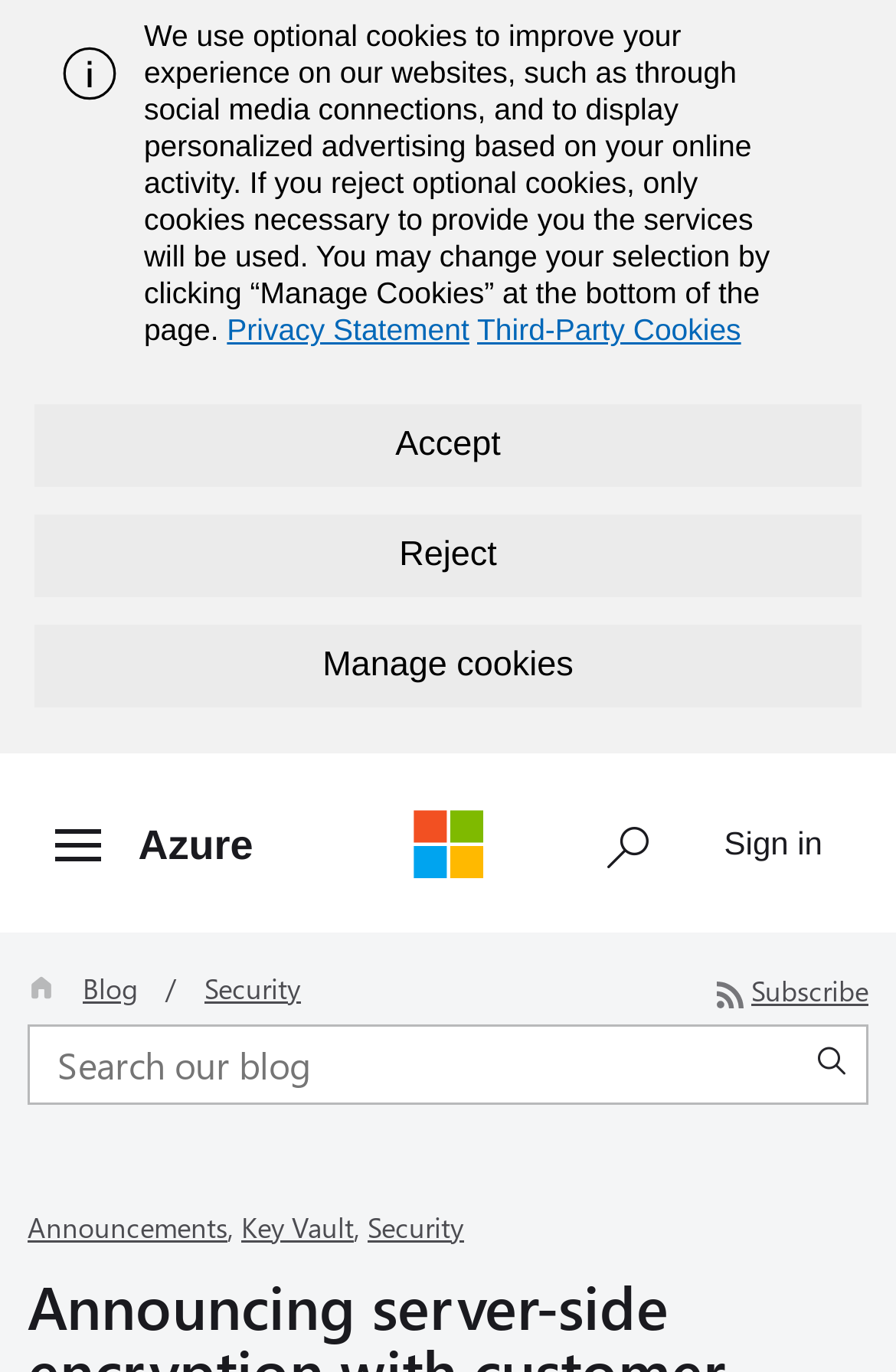Determine the coordinates of the bounding box that should be clicked to complete the instruction: "Subscribe to the blog". The coordinates should be represented by four float numbers between 0 and 1: [left, top, right, bottom].

[0.8, 0.703, 0.969, 0.737]